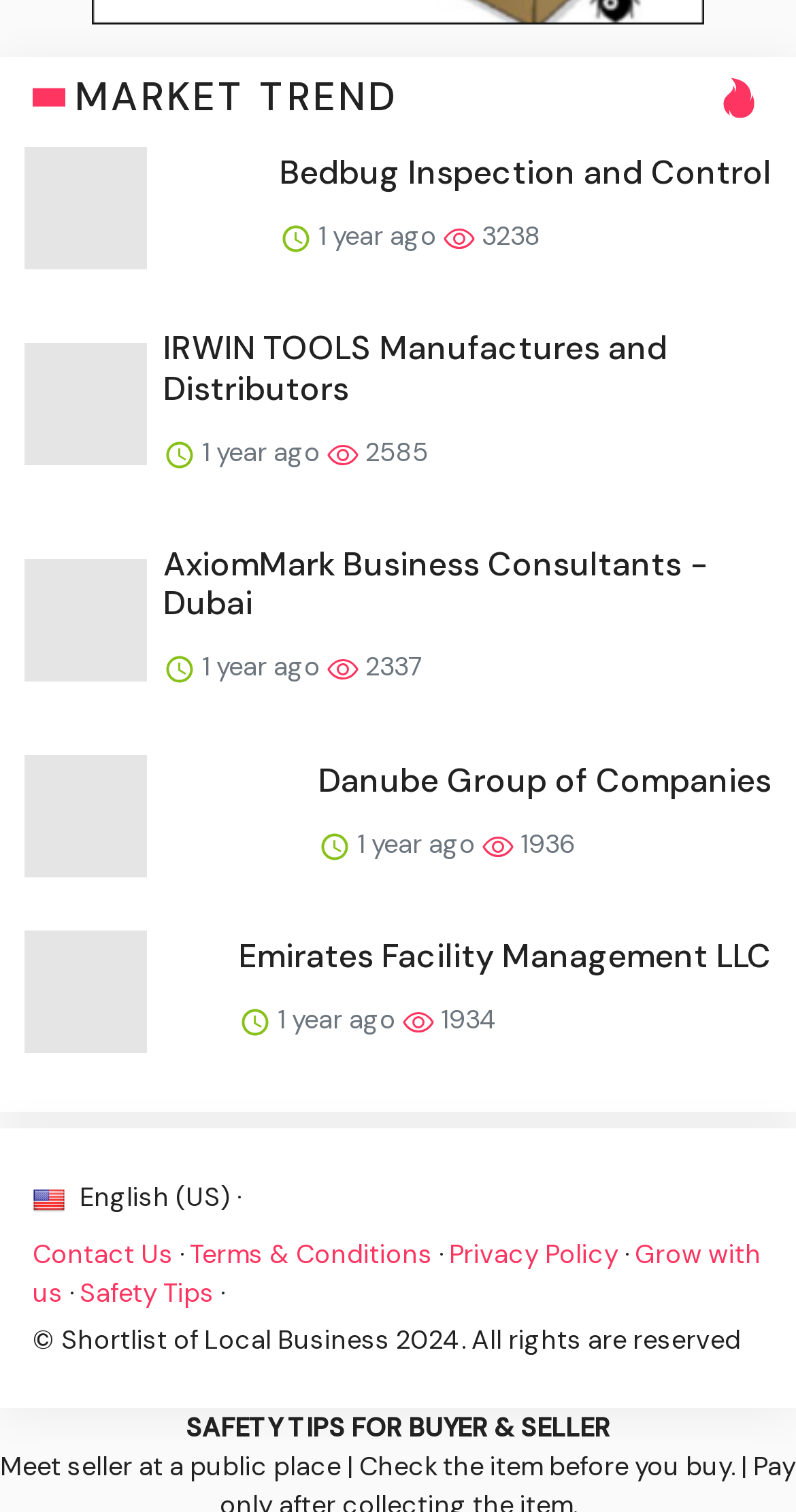Extract the bounding box coordinates for the HTML element that matches this description: "Safety Tips". The coordinates should be four float numbers between 0 and 1, i.e., [left, top, right, bottom].

[0.1, 0.843, 0.269, 0.866]